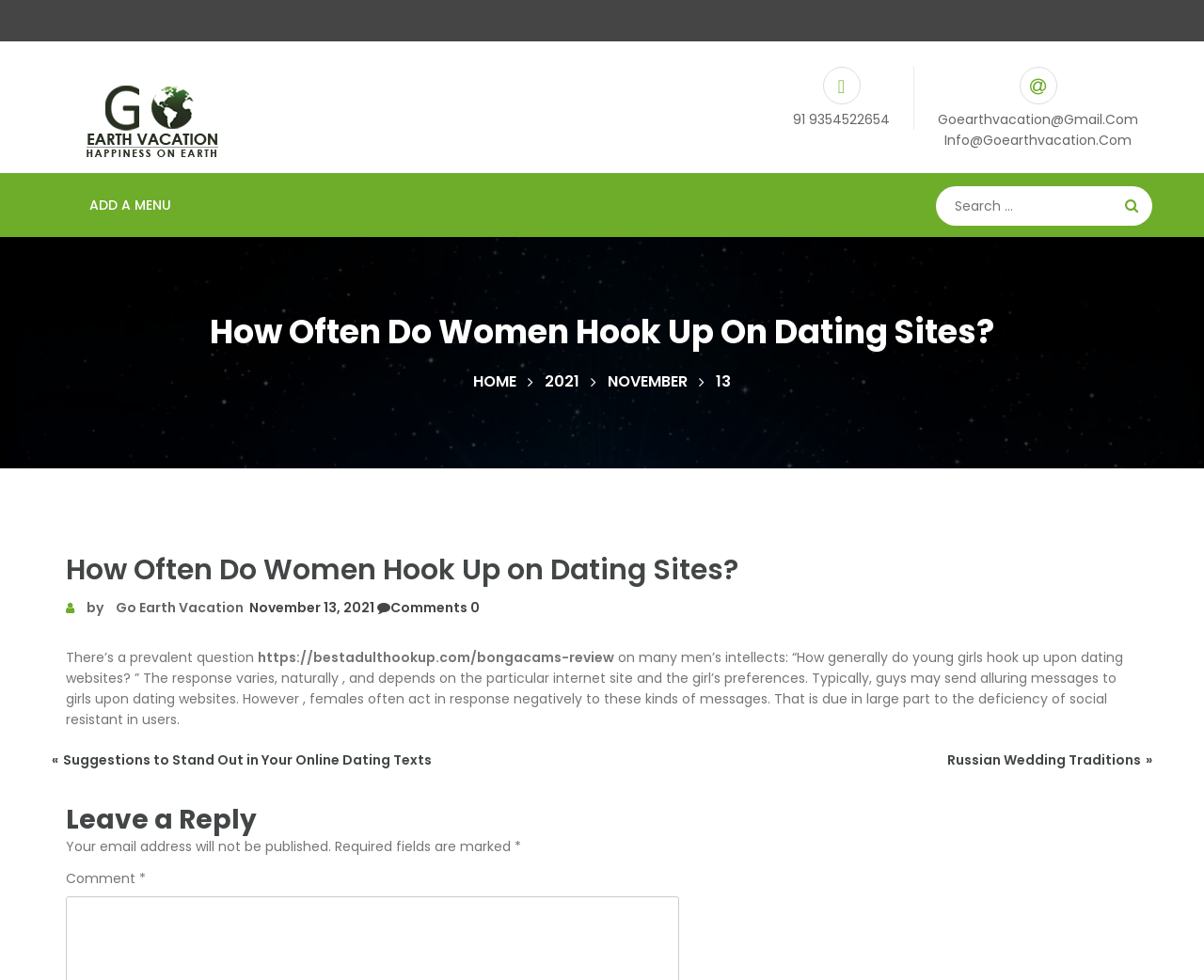What is the email address provided for contact?
Based on the image, answer the question with a single word or brief phrase.

Goearthvacation@Gmail.Com